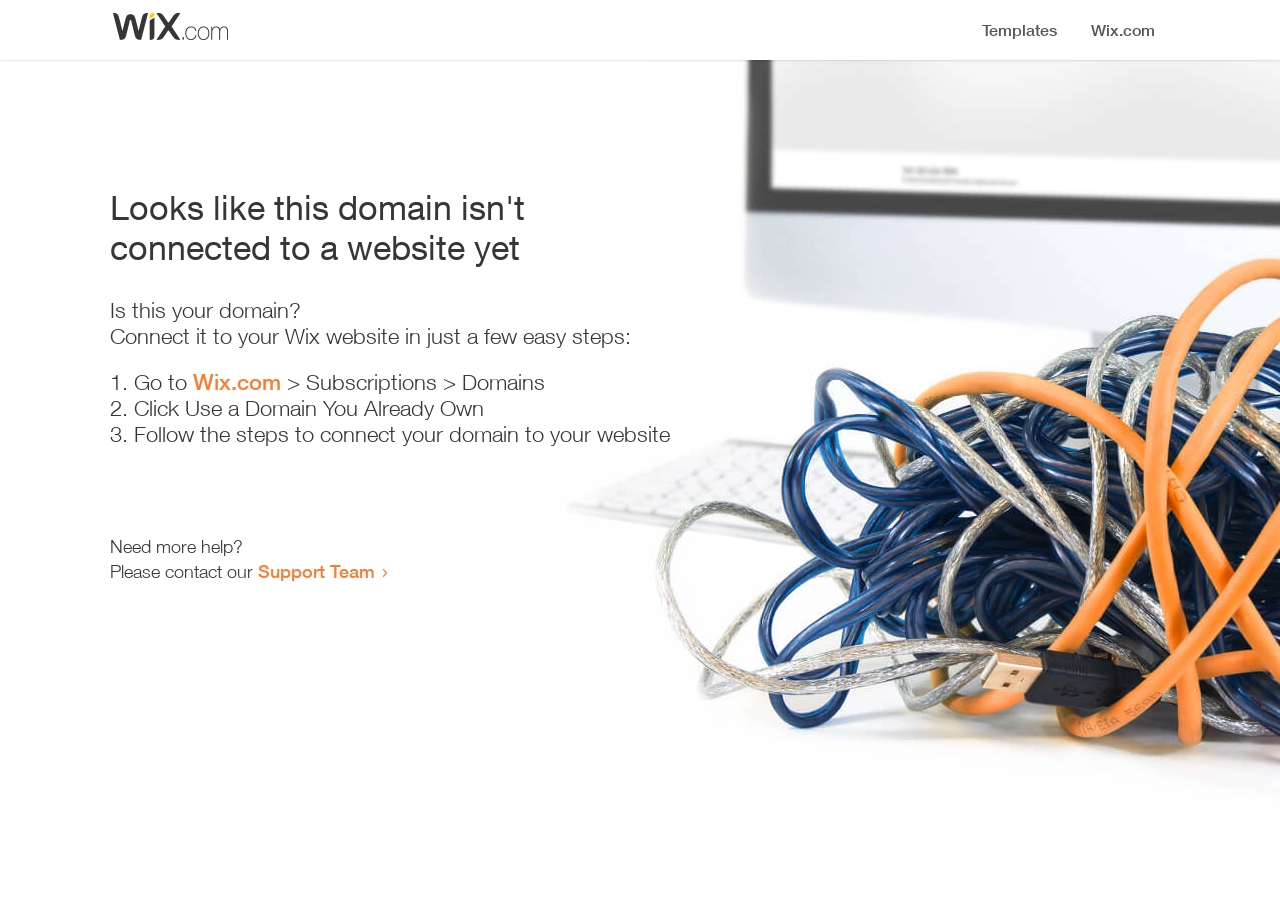Give a succinct answer to this question in a single word or phrase: 
What is the user trying to connect to their website?

Domain